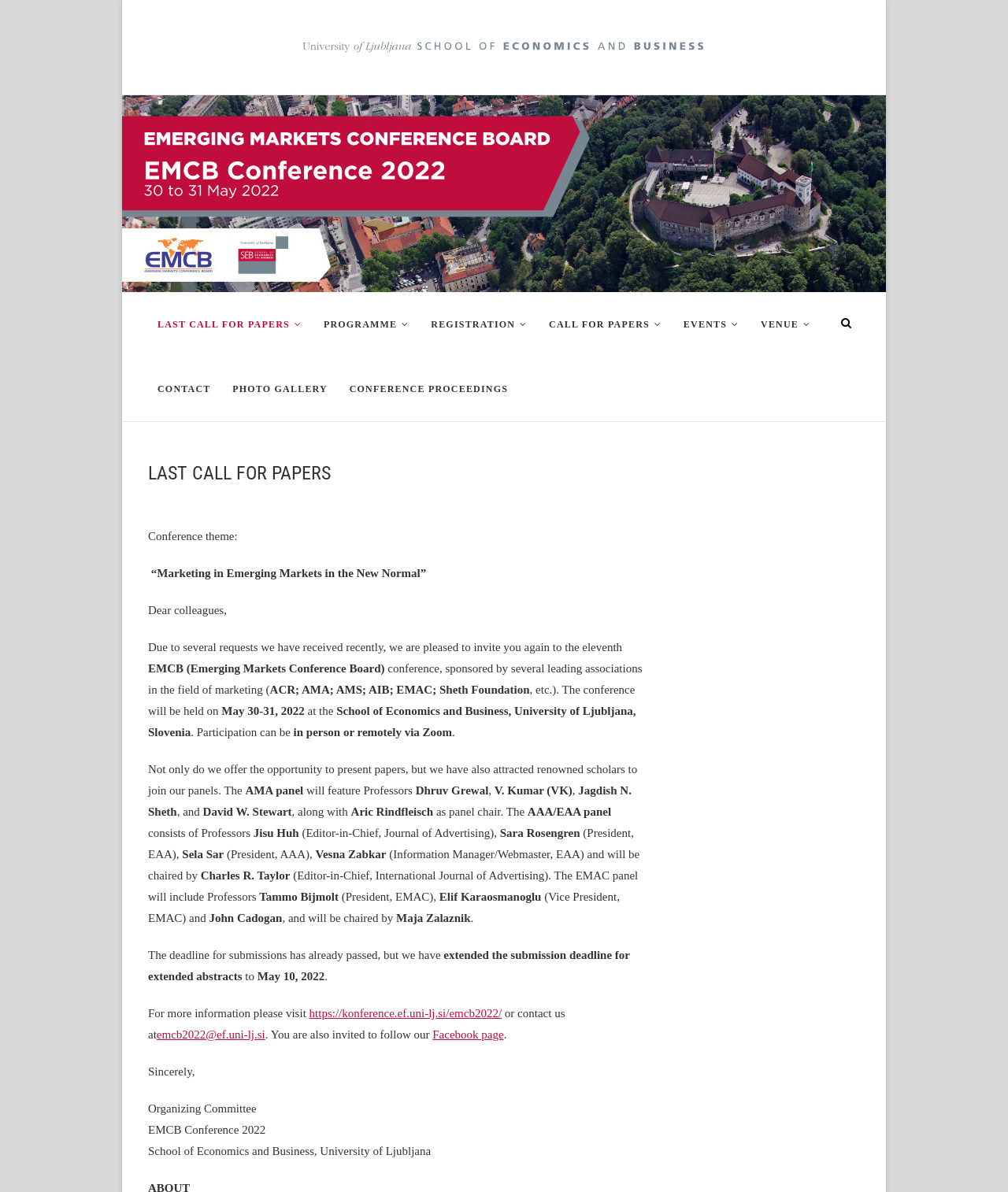Please identify the bounding box coordinates of the clickable region that I should interact with to perform the following instruction: "Click on the 'CONTACT' link". The coordinates should be expressed as four float numbers between 0 and 1, i.e., [left, top, right, bottom].

[0.147, 0.299, 0.218, 0.353]